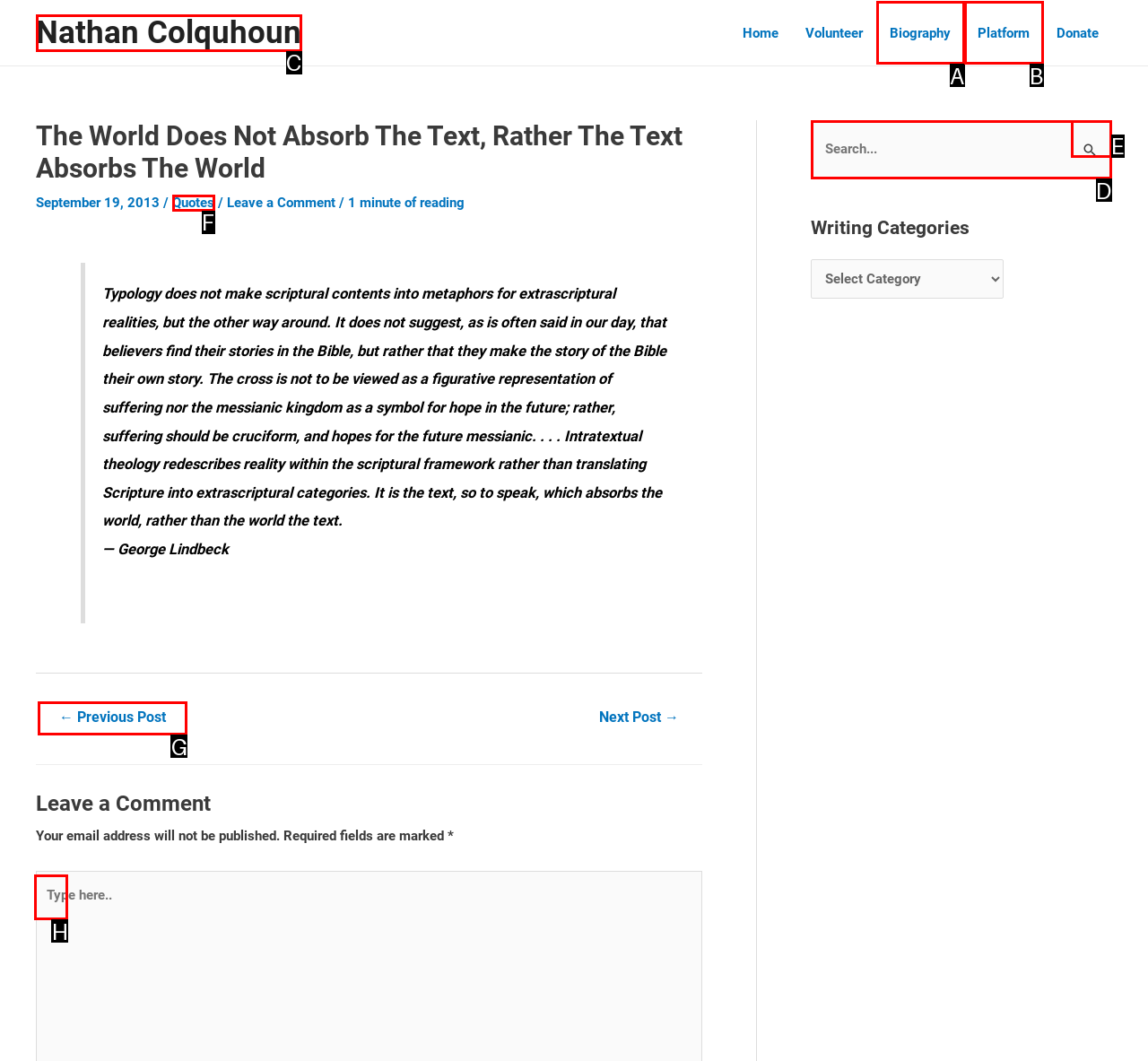Identify the correct letter of the UI element to click for this task: Leave a comment
Respond with the letter from the listed options.

H